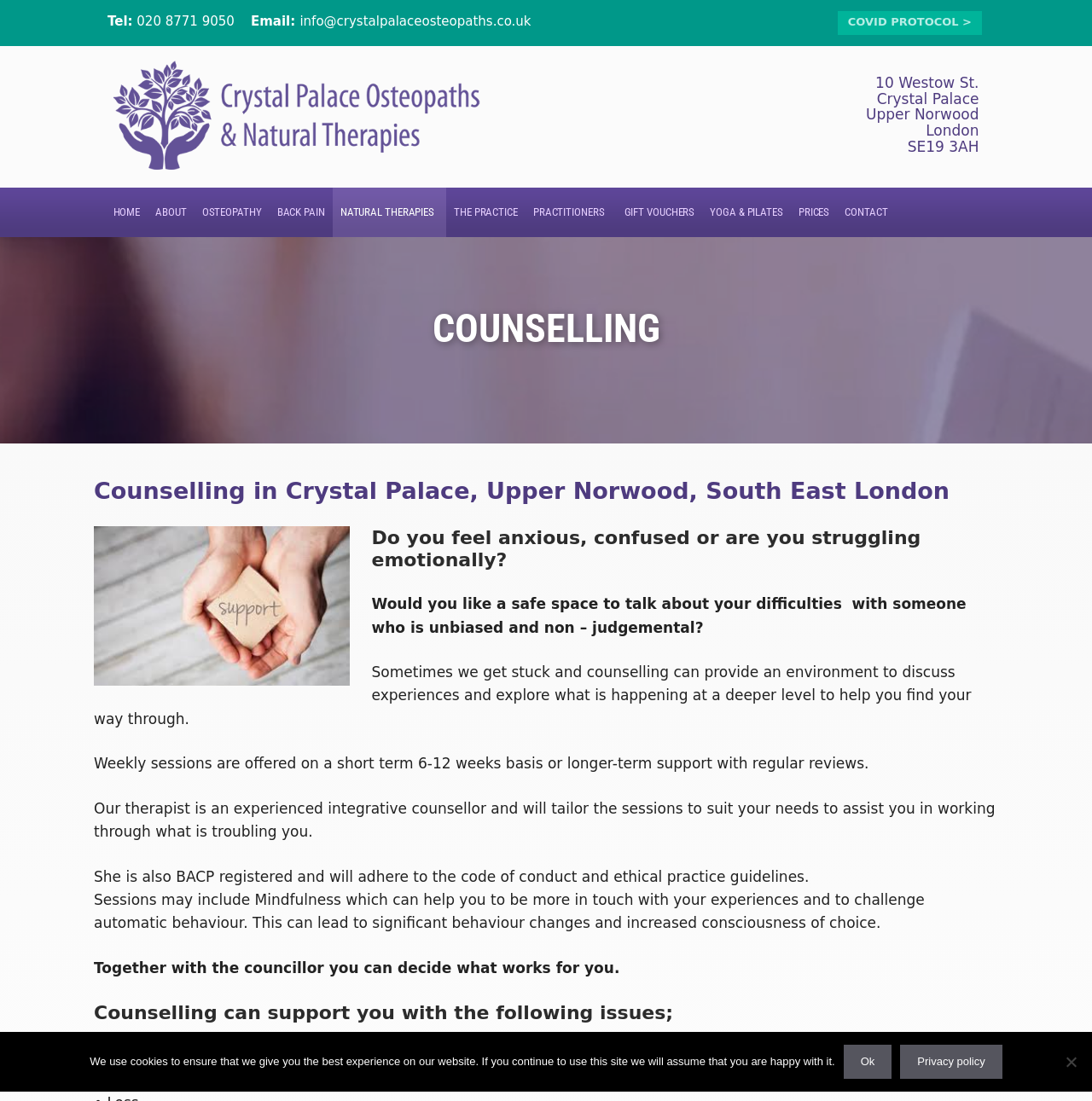Determine the bounding box coordinates for the area that should be clicked to carry out the following instruction: "Click the COUNSELLING link".

[0.086, 0.277, 0.914, 0.32]